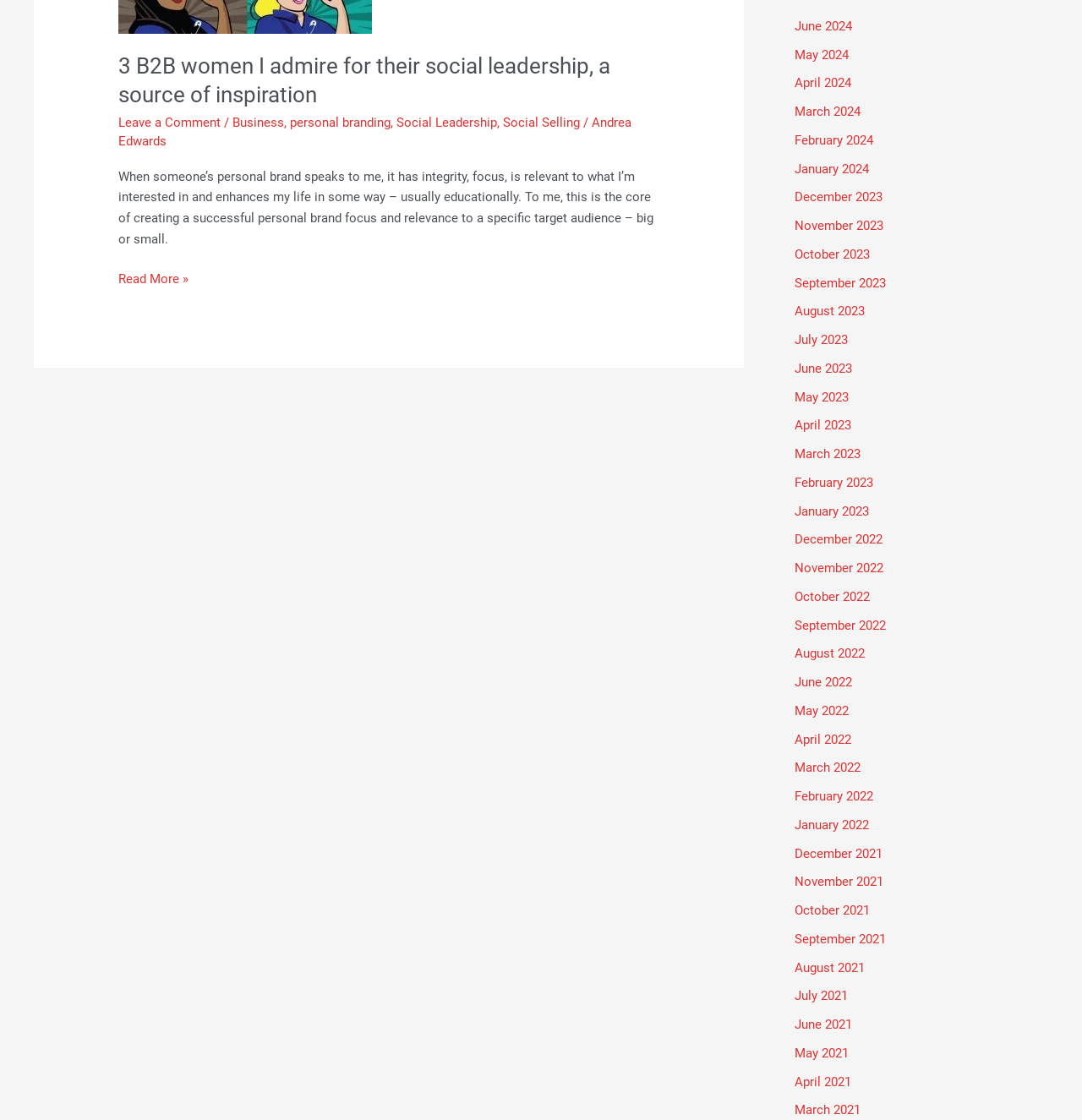How many months are listed in the archive section?
Examine the image closely and answer the question with as much detail as possible.

The archive section lists months from June 2021 to June 2024, which is a total of 36 months.